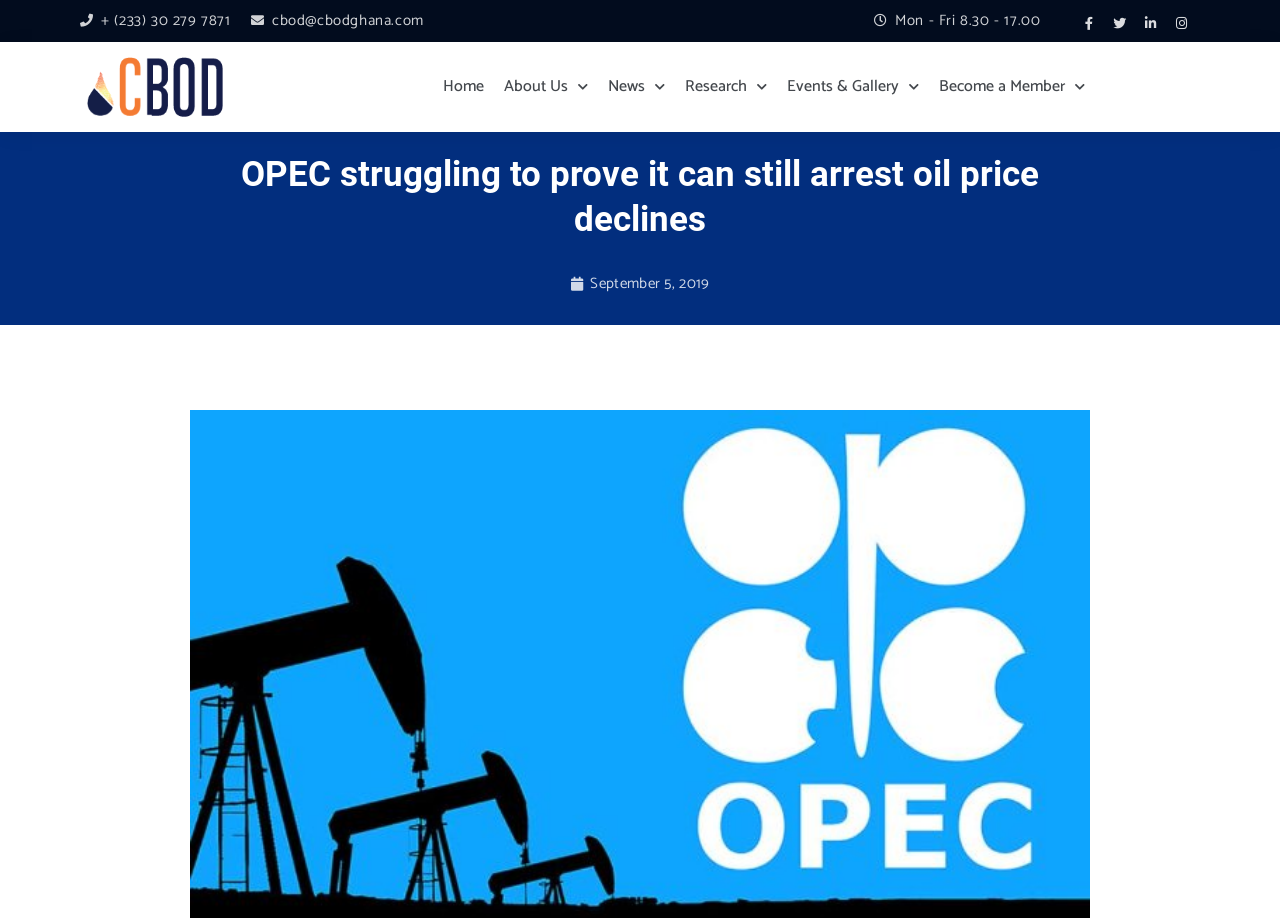Find the main header of the webpage and produce its text content.

OPEC struggling to prove it can still arrest oil price declines